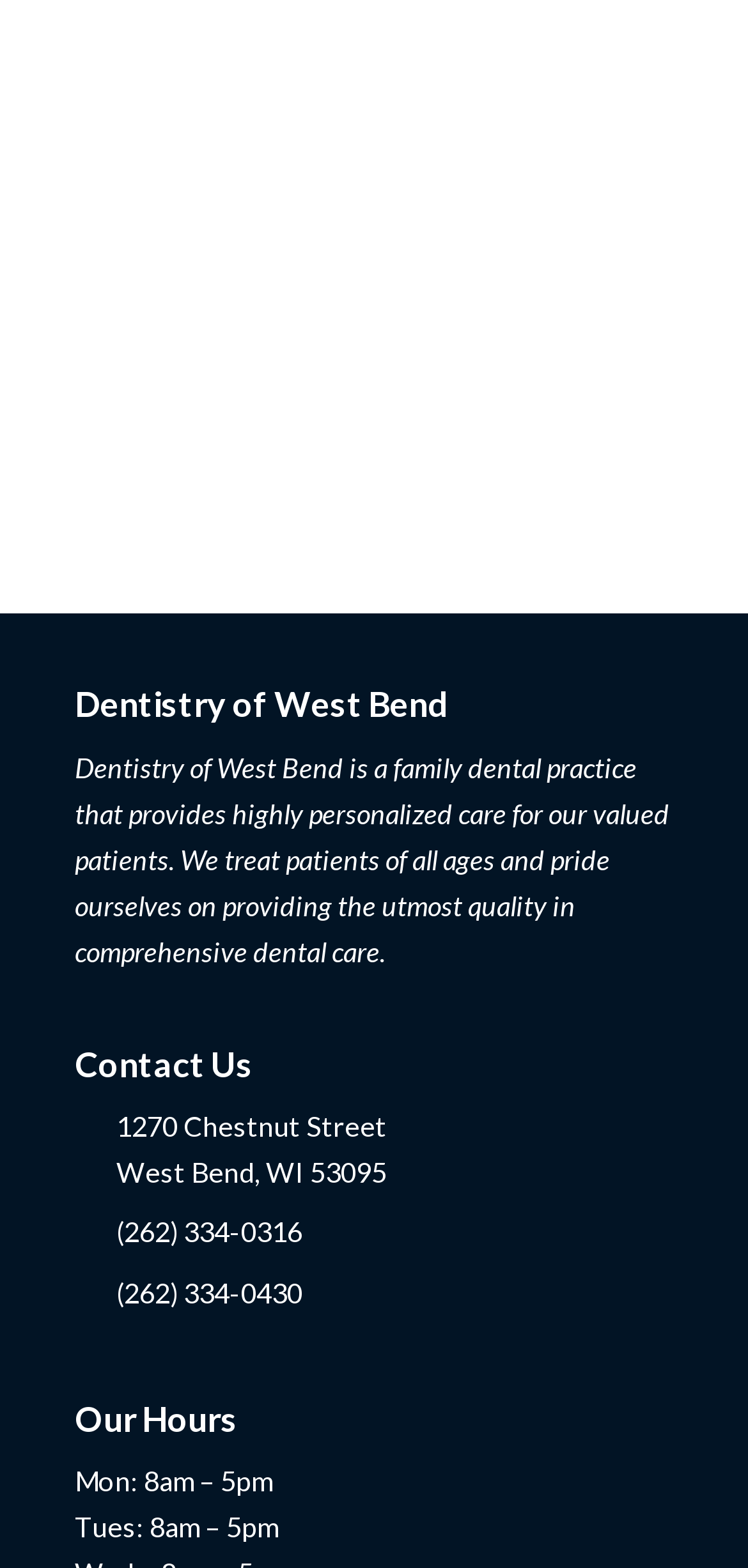Identify the bounding box coordinates for the UI element described as follows: "subscribe to our emails". Ensure the coordinates are four float numbers between 0 and 1, formatted as [left, top, right, bottom].

None